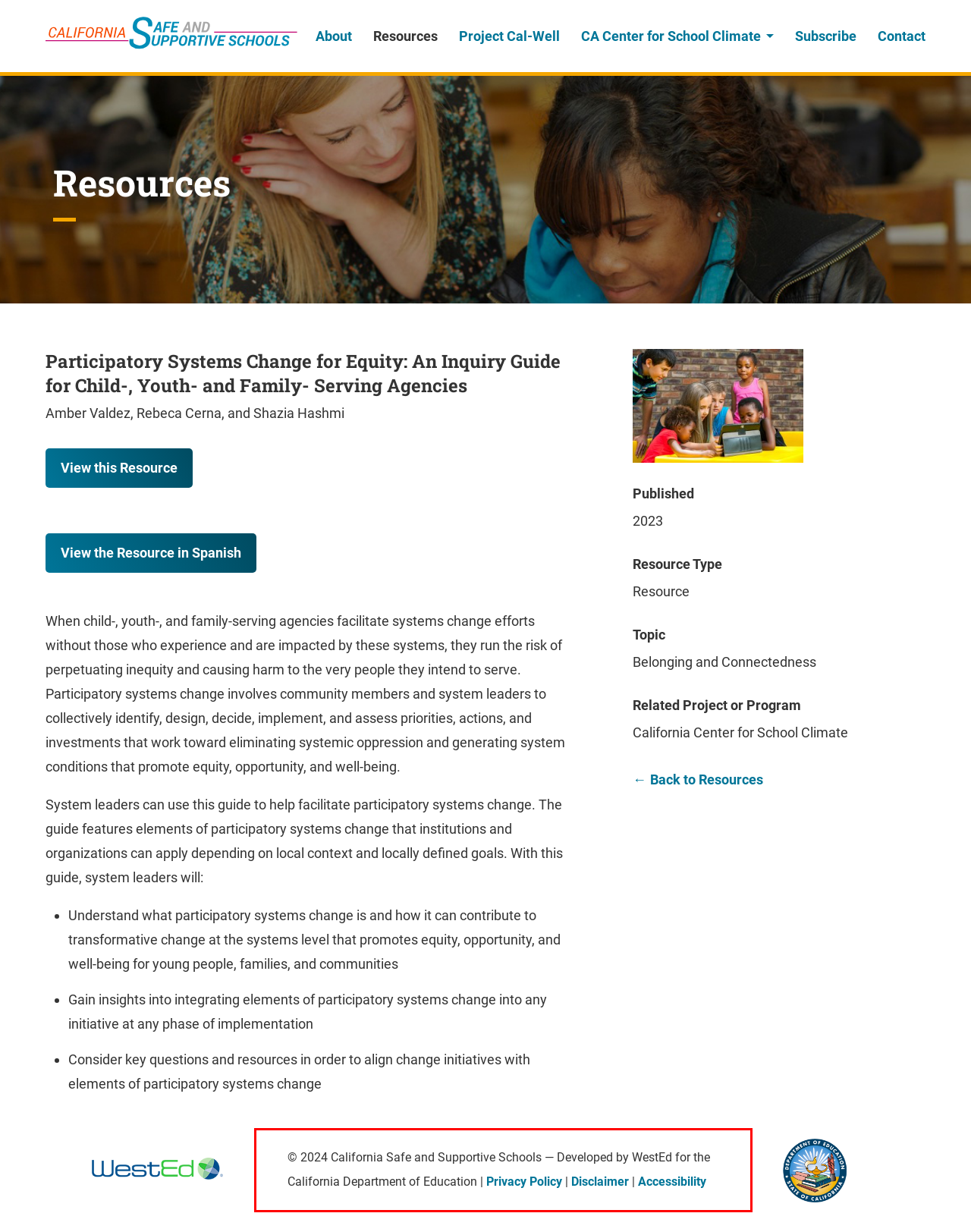Please identify and extract the text content from the UI element encased in a red bounding box on the provided webpage screenshot.

© 2024 California Safe and Supportive Schools — Developed by WestEd for the California Department of Education | Privacy Policy | Disclaimer | Accessibility